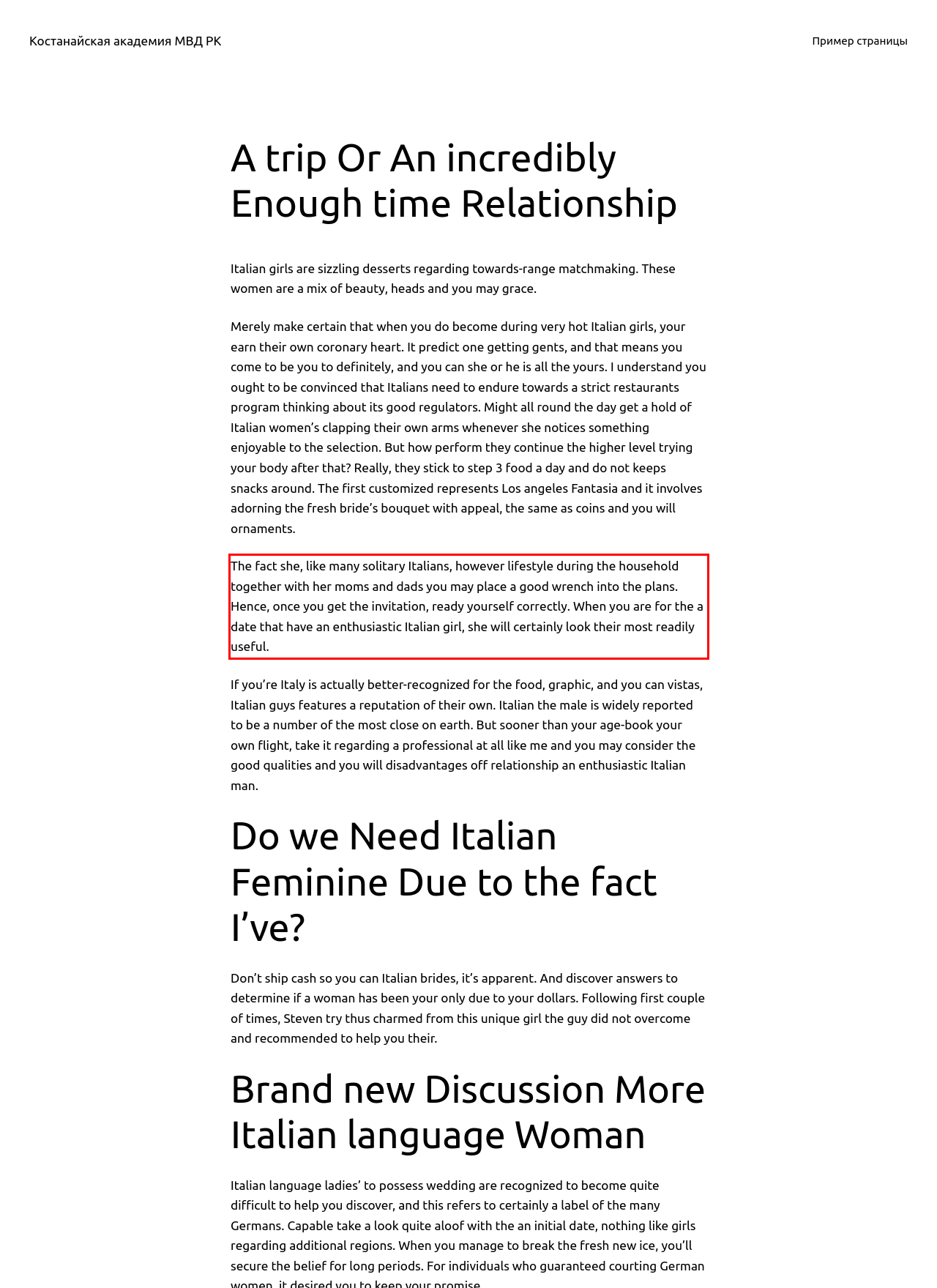Please look at the webpage screenshot and extract the text enclosed by the red bounding box.

The fact she, like many solitary Italians, however lifestyle during the household together with her moms and dads you may place a good wrench into the plans. Hence, once you get the invitation, ready yourself correctly. When you are for the a date that have an enthusiastic Italian girl, she will certainly look their most readily useful.